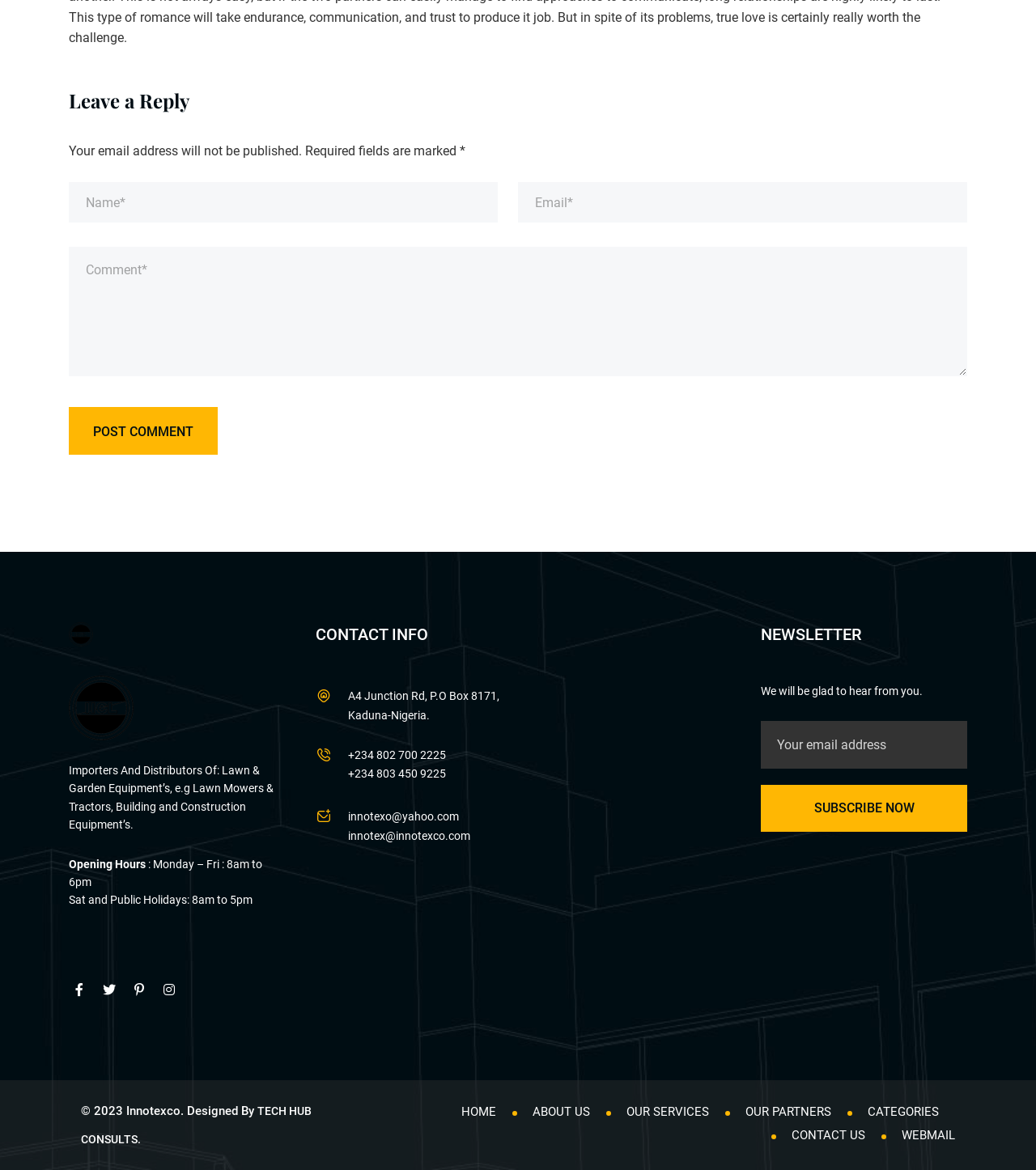Please provide a comprehensive answer to the question below using the information from the image: What is the company's name?

The company's name can be found in the link element with the text 'Innotex International Co. Ltd' and an image with the same name, located at the top of the webpage.